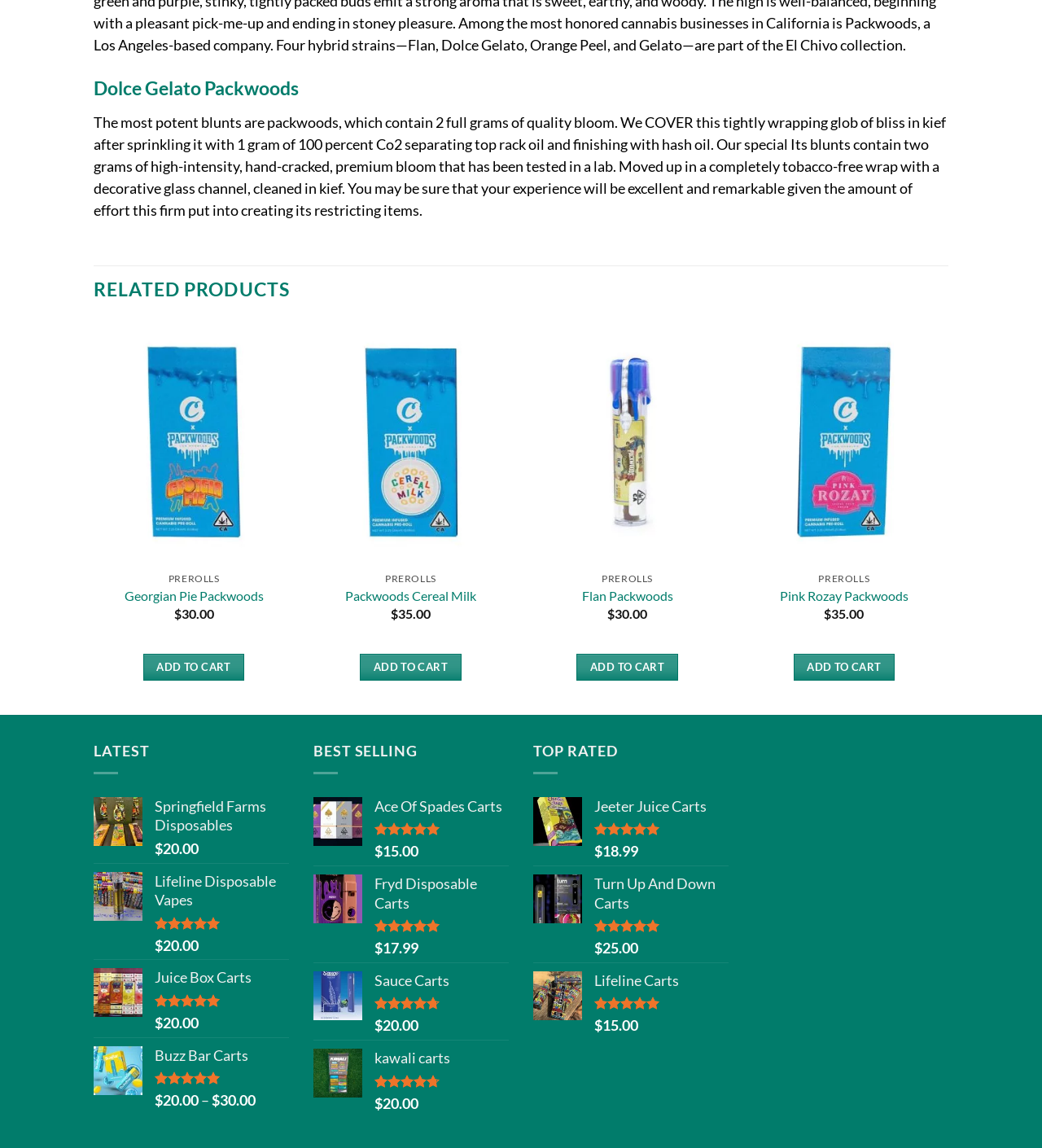How many products are listed under 'RELATED PRODUCTS'?
Please answer the question as detailed as possible.

There are three products listed under 'RELATED PRODUCTS', which are Georgian Pie Packwoods, Packwoods Cereal Milk, and Flan Packwoods.